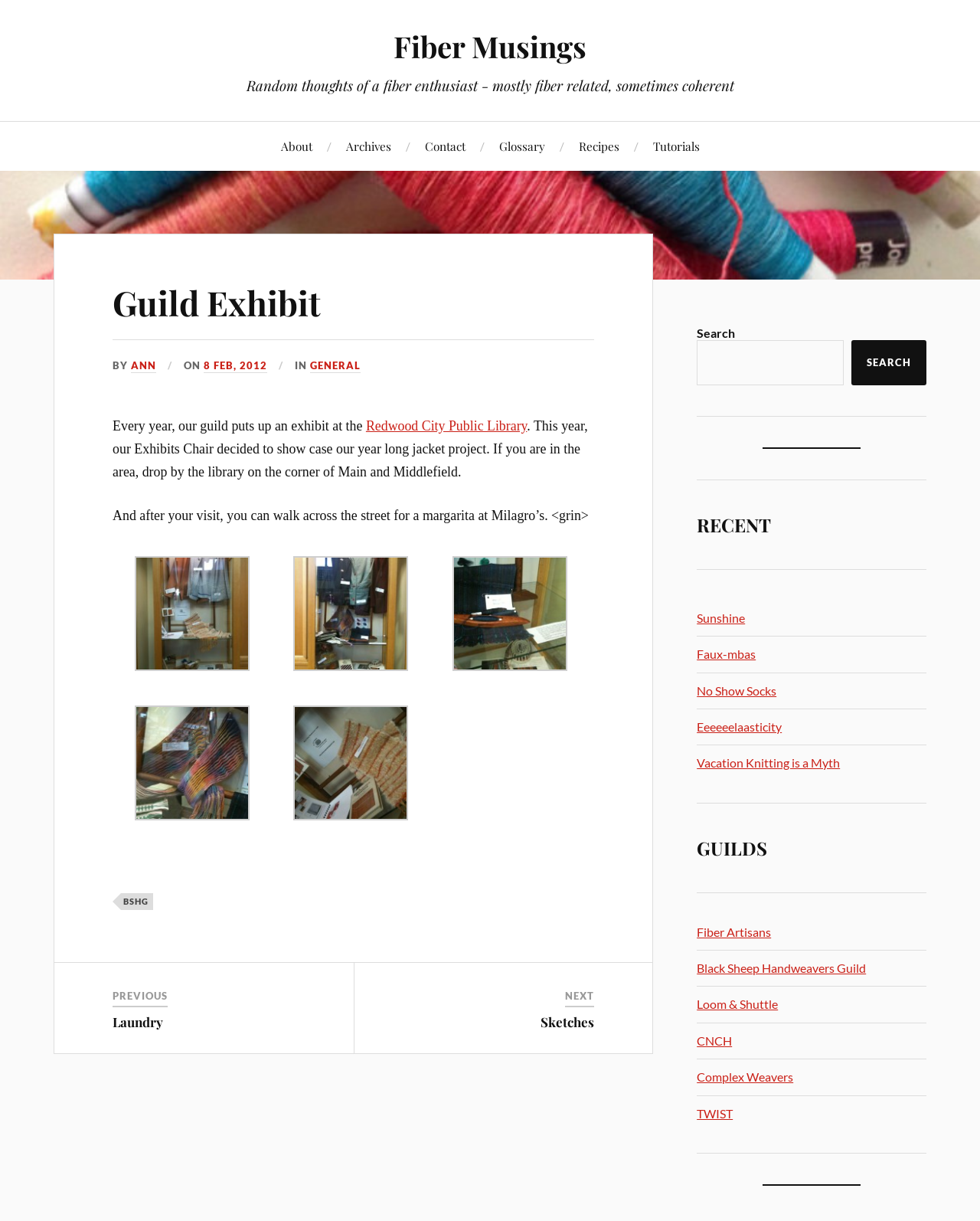From the webpage screenshot, identify the region described by Complex Weavers. Provide the bounding box coordinates as (top-left x, top-left y, bottom-right x, bottom-right y), with each value being a floating point number between 0 and 1.

[0.711, 0.876, 0.81, 0.888]